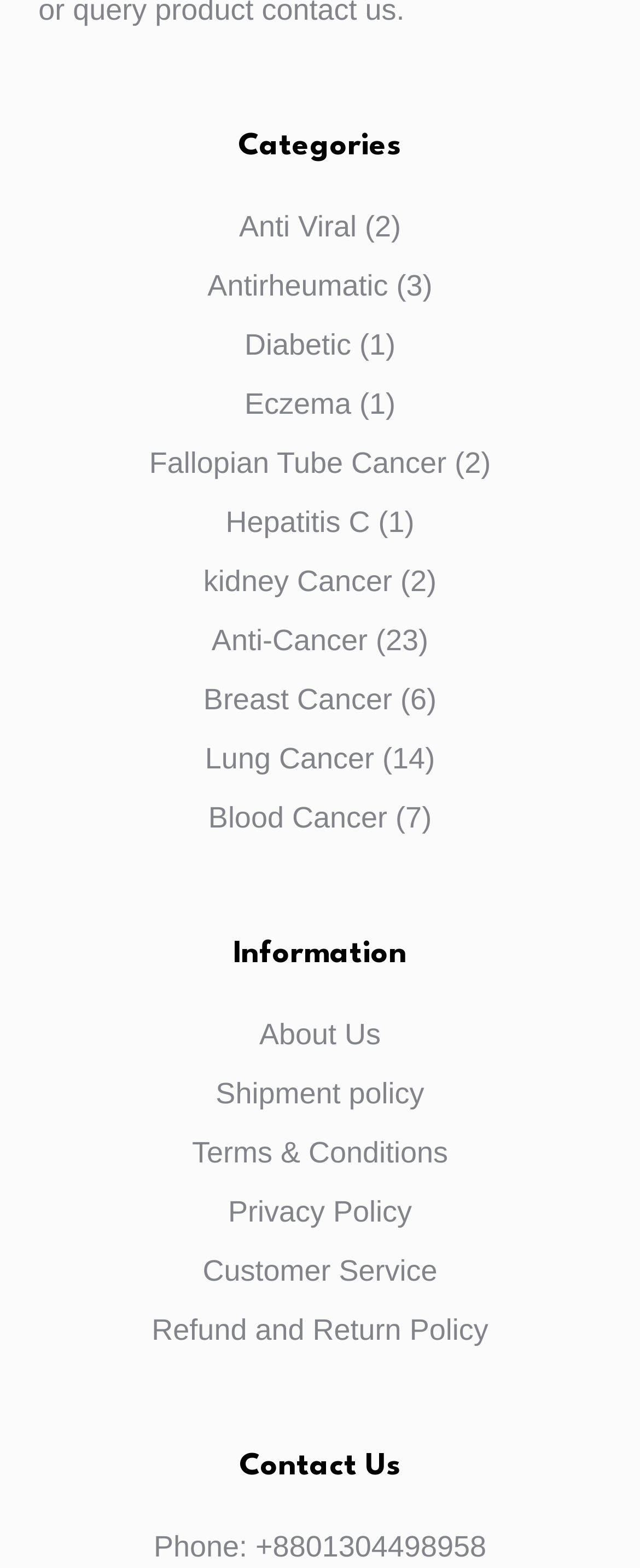Given the following UI element description: "Anti-Cancer", find the bounding box coordinates in the webpage screenshot.

[0.331, 0.398, 0.574, 0.419]